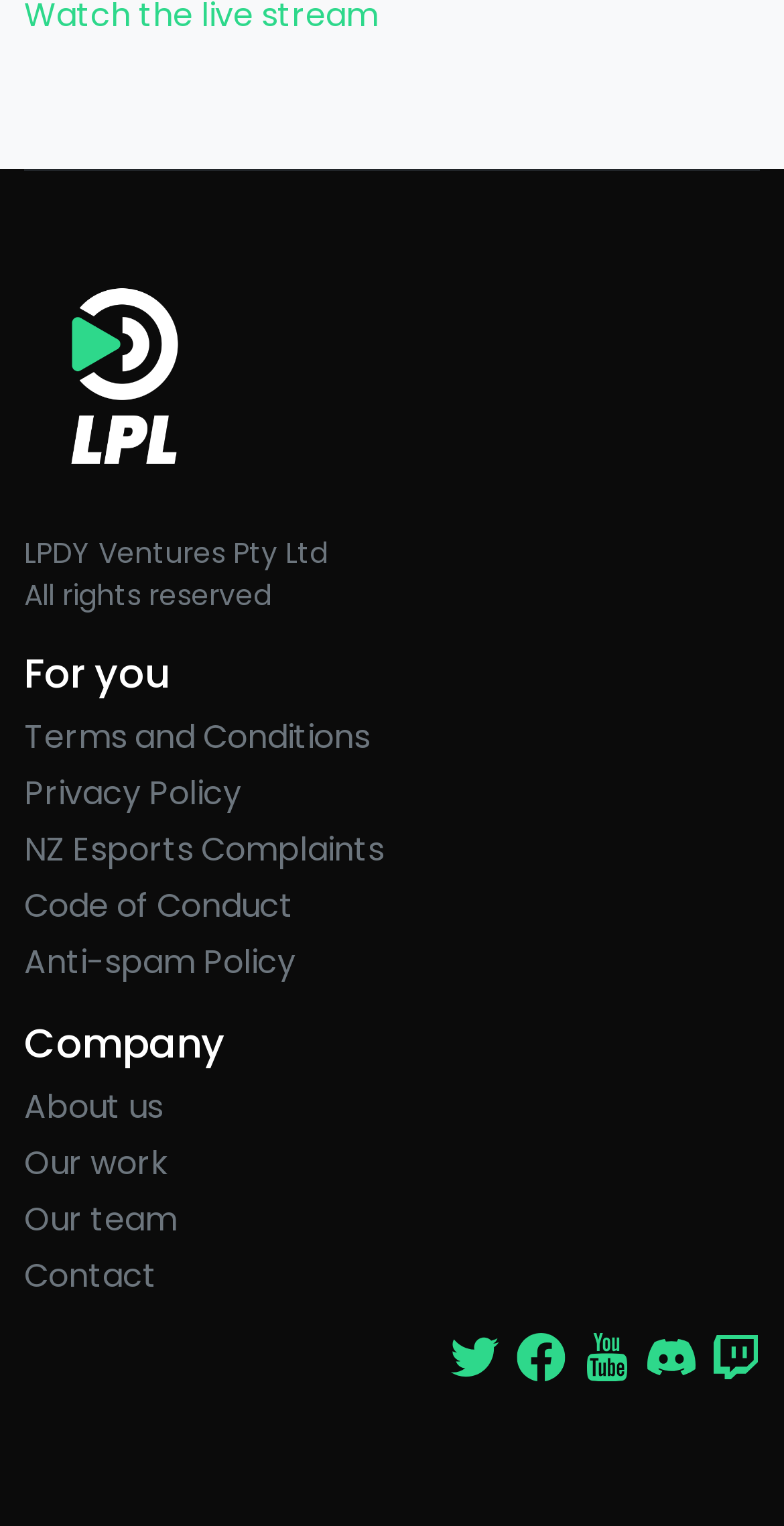Utilize the information from the image to answer the question in detail:
What is the last link under the 'Company' heading?

I looked at the links under the 'Company' heading and found that the last link is 'Contact'.